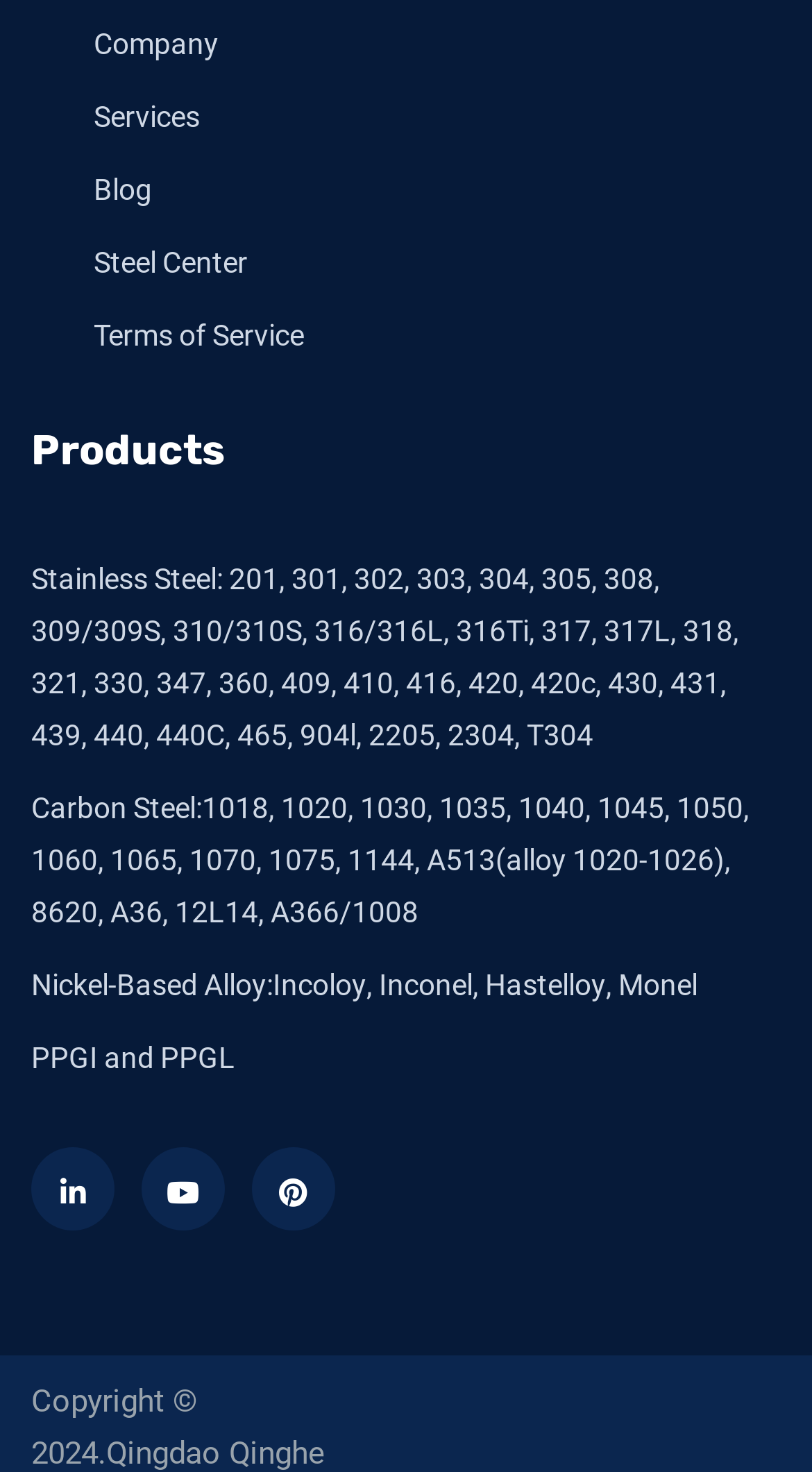Pinpoint the bounding box coordinates of the area that must be clicked to complete this instruction: "View the 'Products' page".

[0.038, 0.288, 0.962, 0.365]